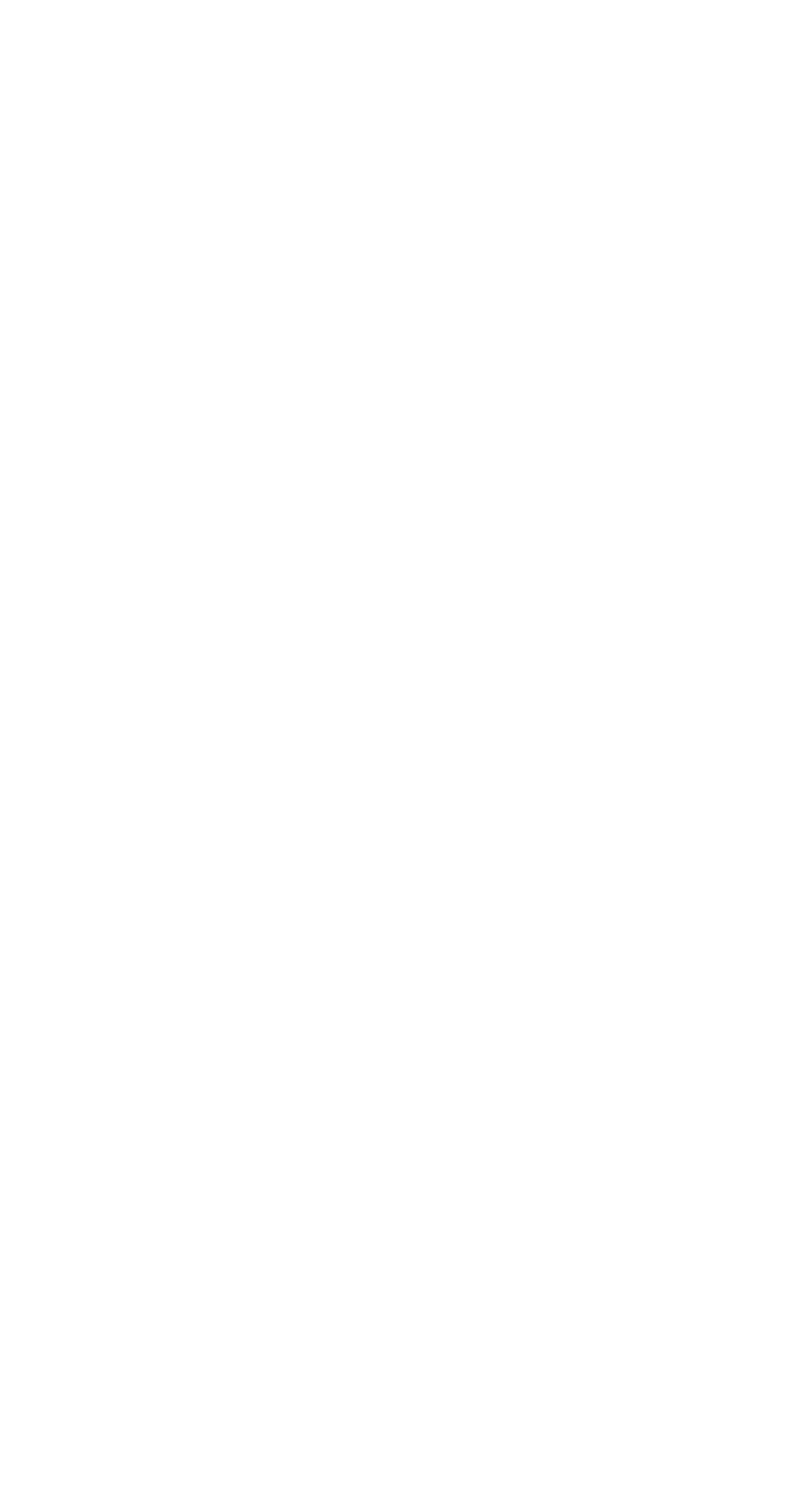Please specify the bounding box coordinates of the clickable region necessary for completing the following instruction: "Click on Bookshelf". The coordinates must consist of four float numbers between 0 and 1, i.e., [left, top, right, bottom].

[0.03, 0.01, 0.697, 0.061]